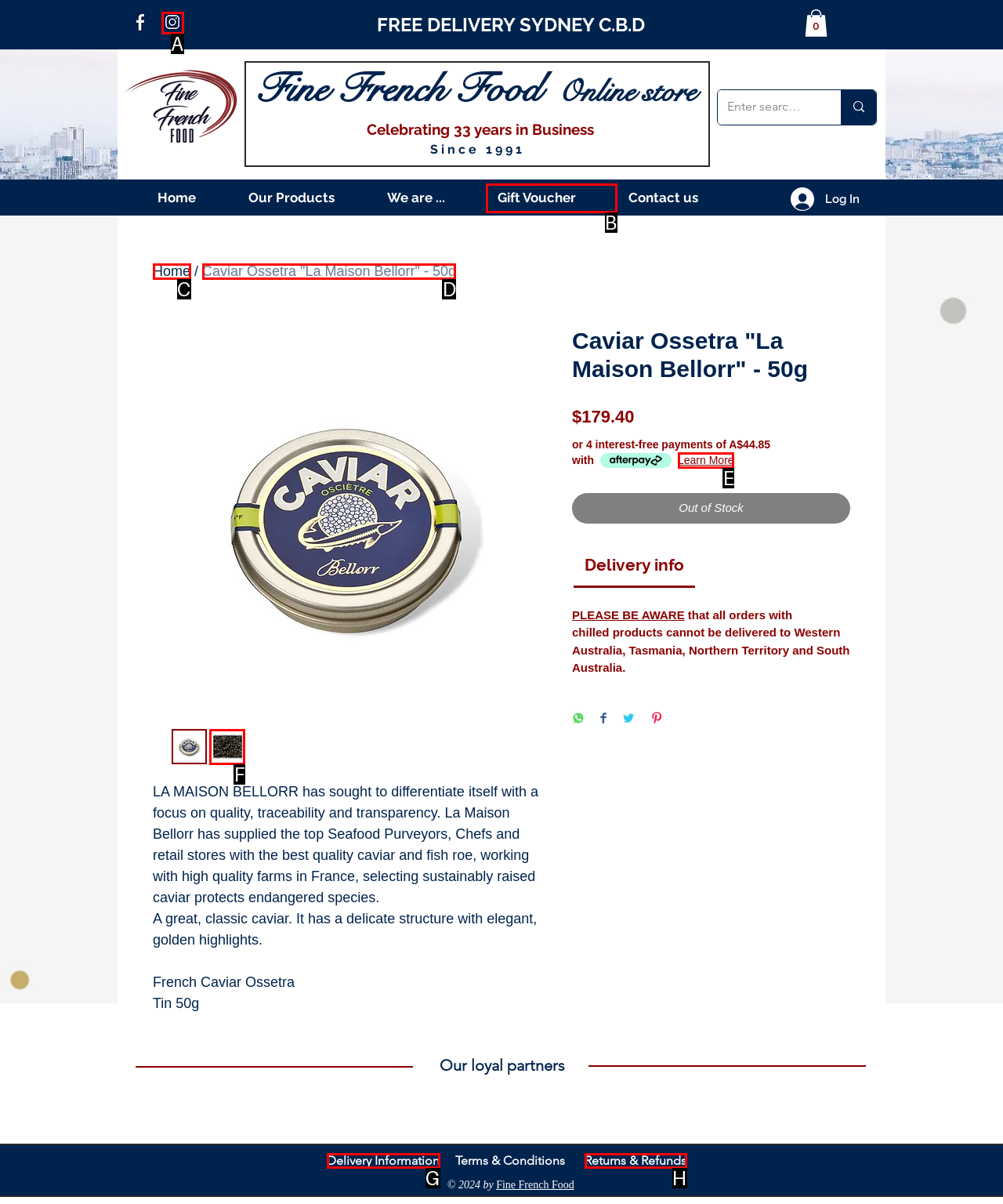Match the following description to the correct HTML element: aria-label="icon insta - blue 00234e" Indicate your choice by providing the letter.

A